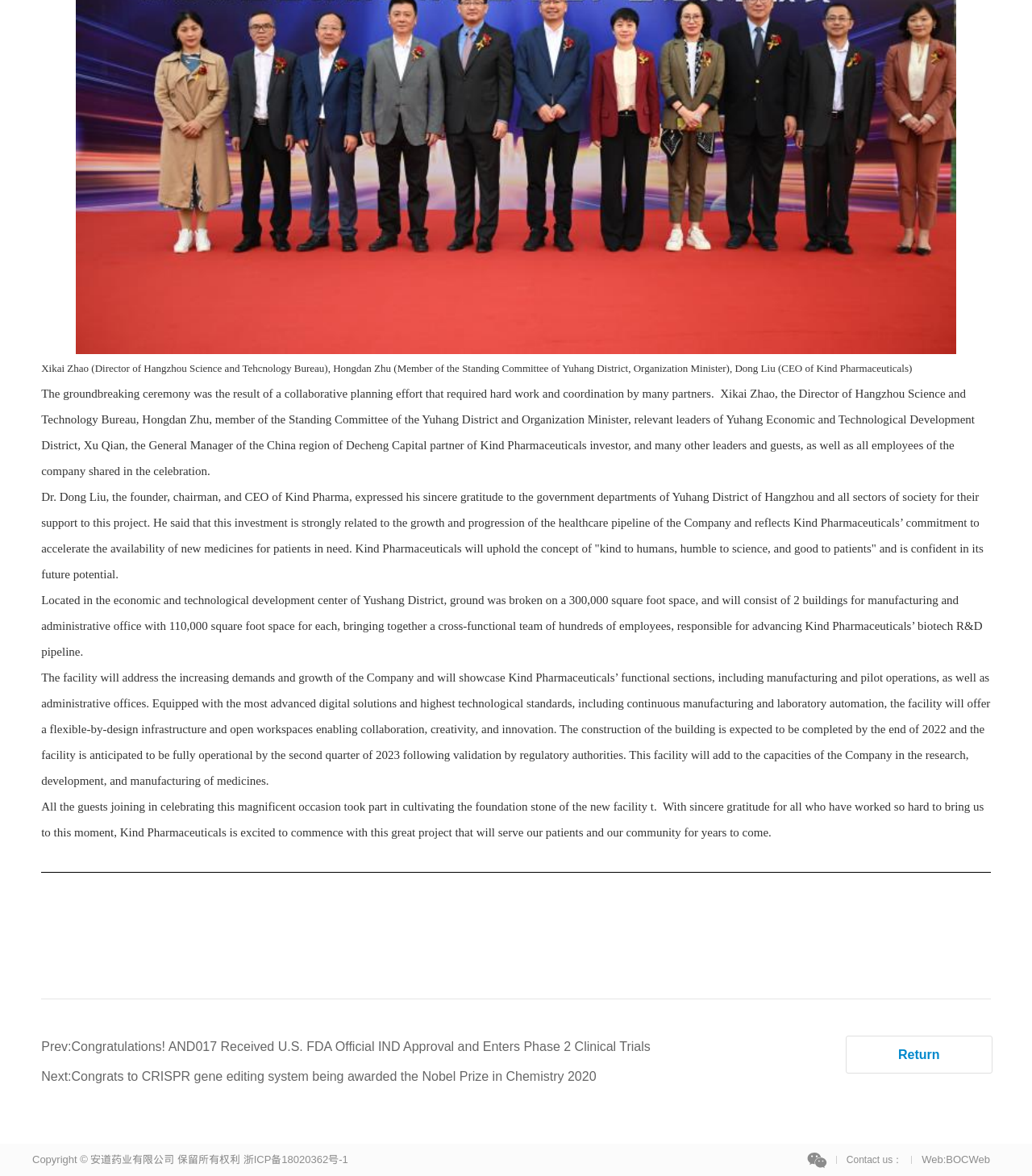Determine the bounding box coordinates of the UI element that matches the following description: "Contact us：". The coordinates should be four float numbers between 0 and 1 in the format [left, top, right, bottom].

[0.811, 0.973, 0.884, 1.0]